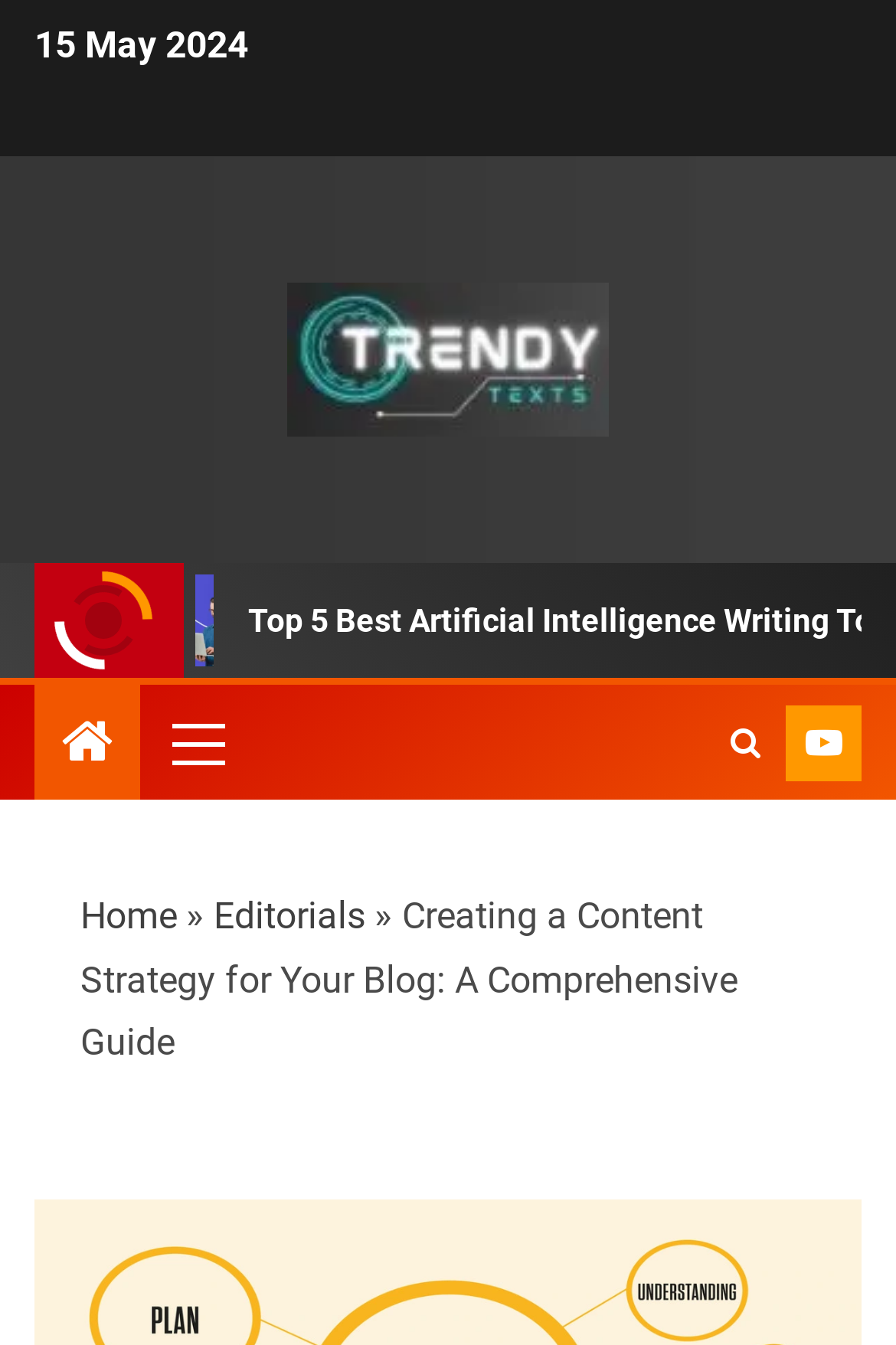Please find and report the primary heading text from the webpage.

Creating a Content Strategy for Your Blog: A Comprehensive Guide